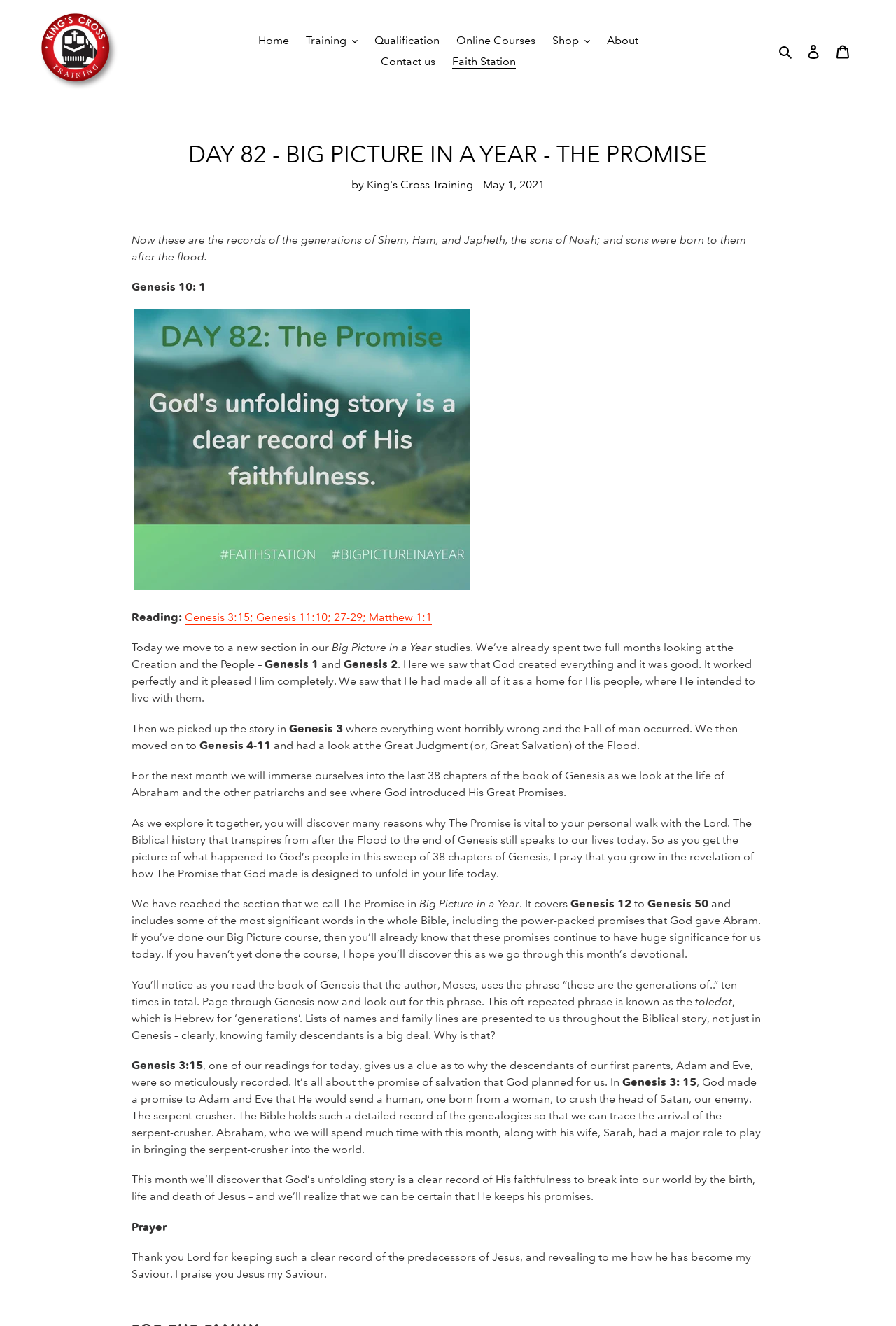Please determine the bounding box coordinates, formatted as (top-left x, top-left y, bottom-right x, bottom-right y), with all values as floating point numbers between 0 and 1. Identify the bounding box of the region described as: alt="King&#39;s Cross Ministries"

[0.043, 0.008, 0.271, 0.069]